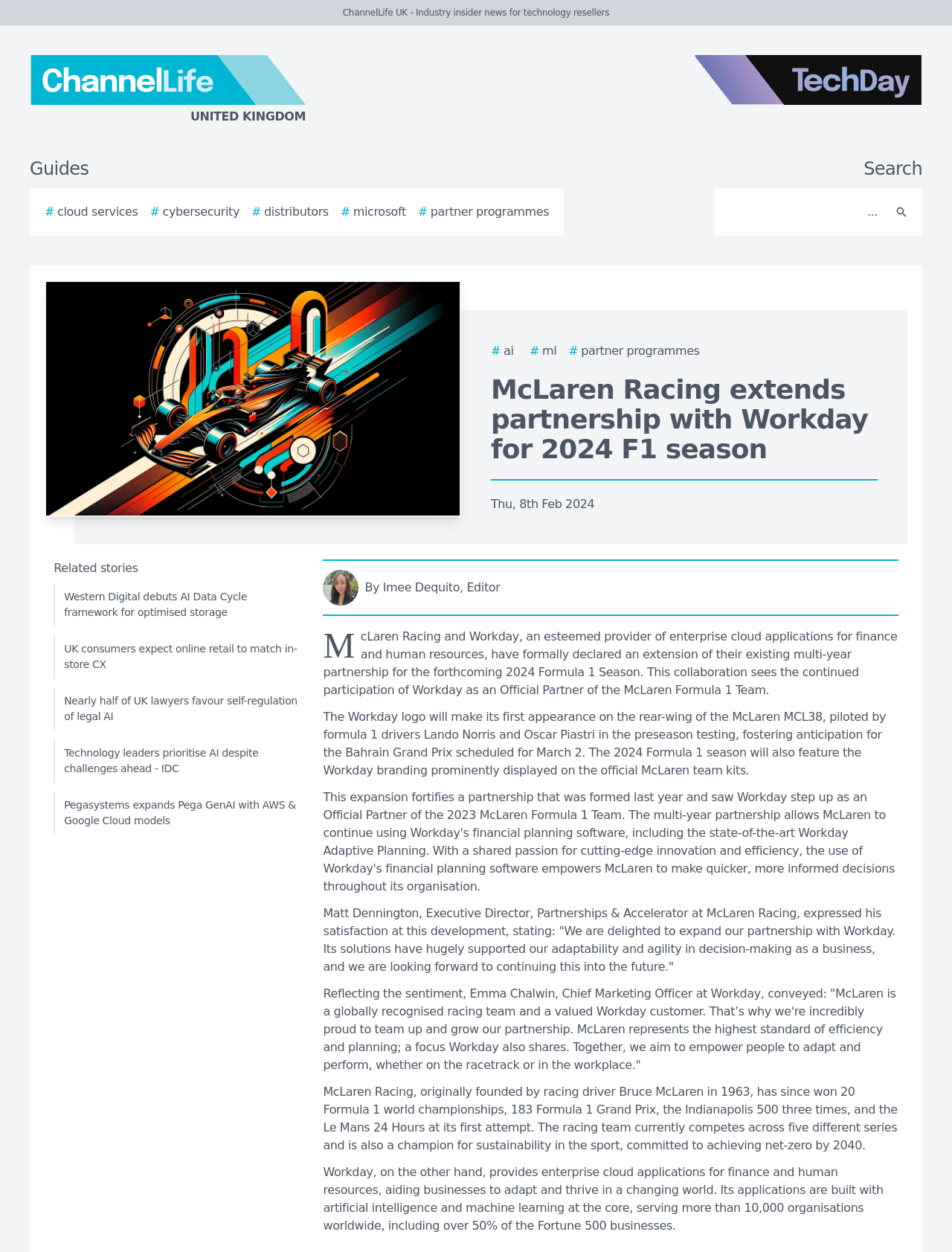Identify the bounding box for the UI element described as: "# cloud services". Ensure the coordinates are four float numbers between 0 and 1, formatted as [left, top, right, bottom].

[0.047, 0.162, 0.145, 0.176]